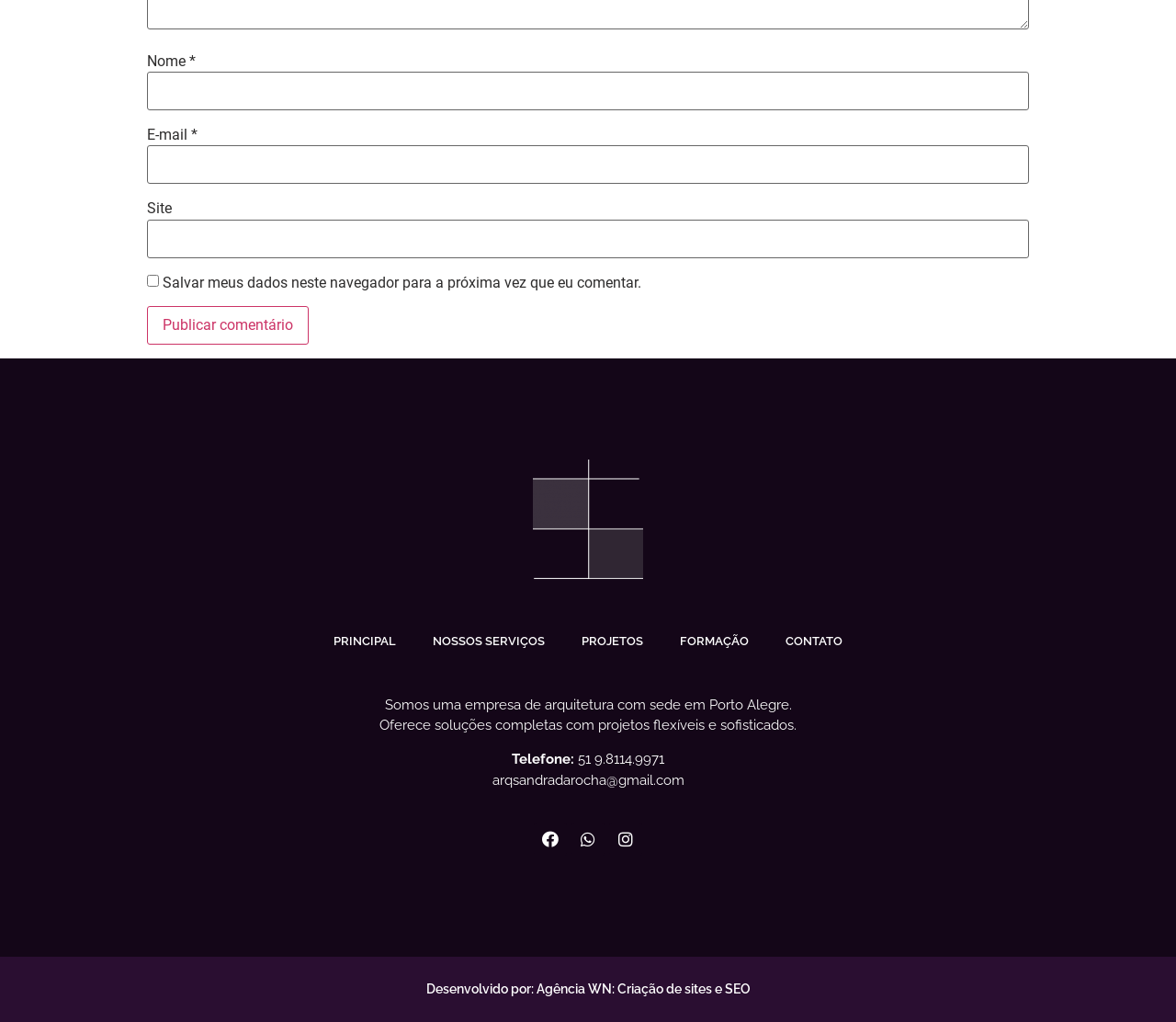Give a concise answer of one word or phrase to the question: 
How many textboxes are there?

3